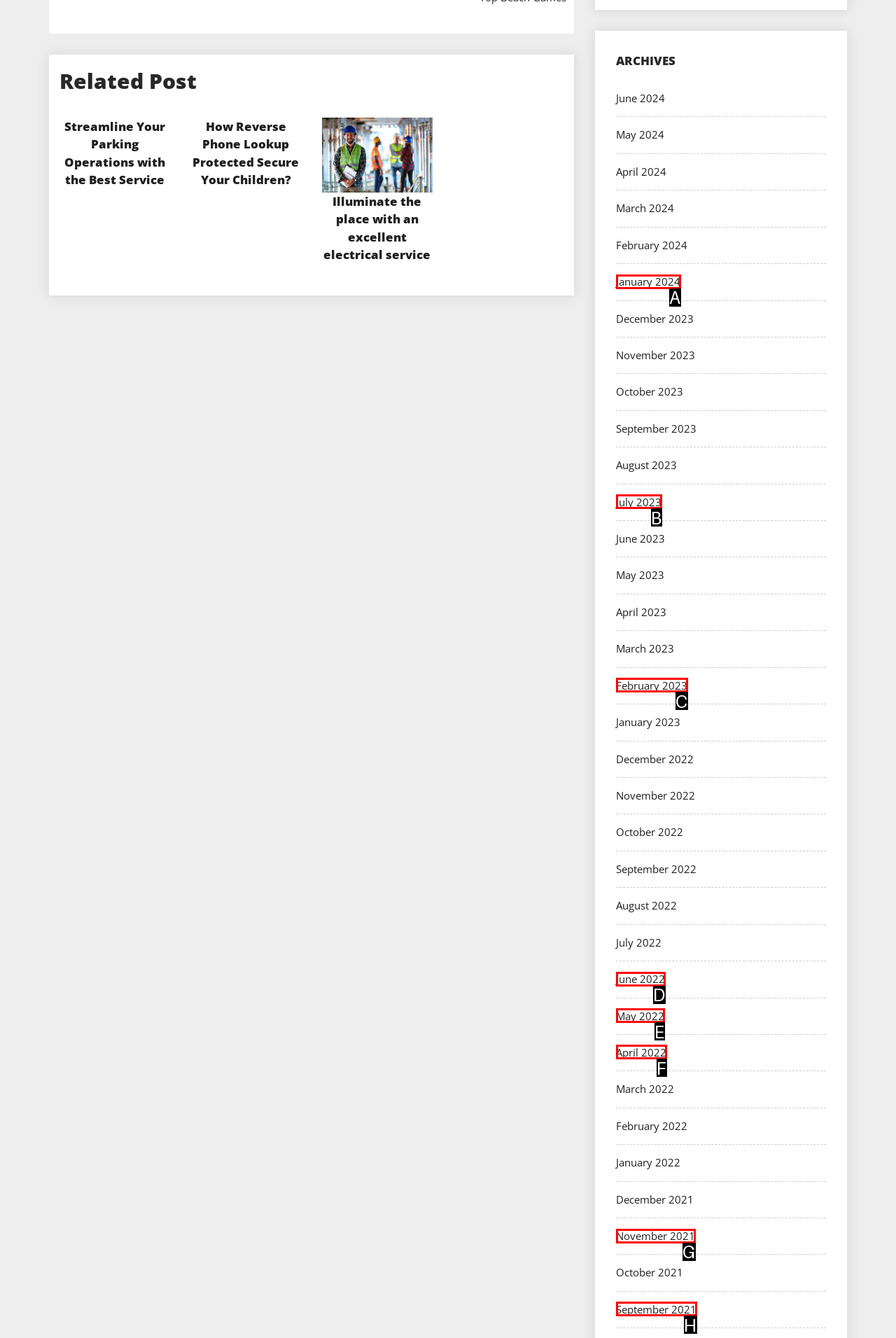Refer to the description: September 2021 and choose the option that best fits. Provide the letter of that option directly from the options.

H